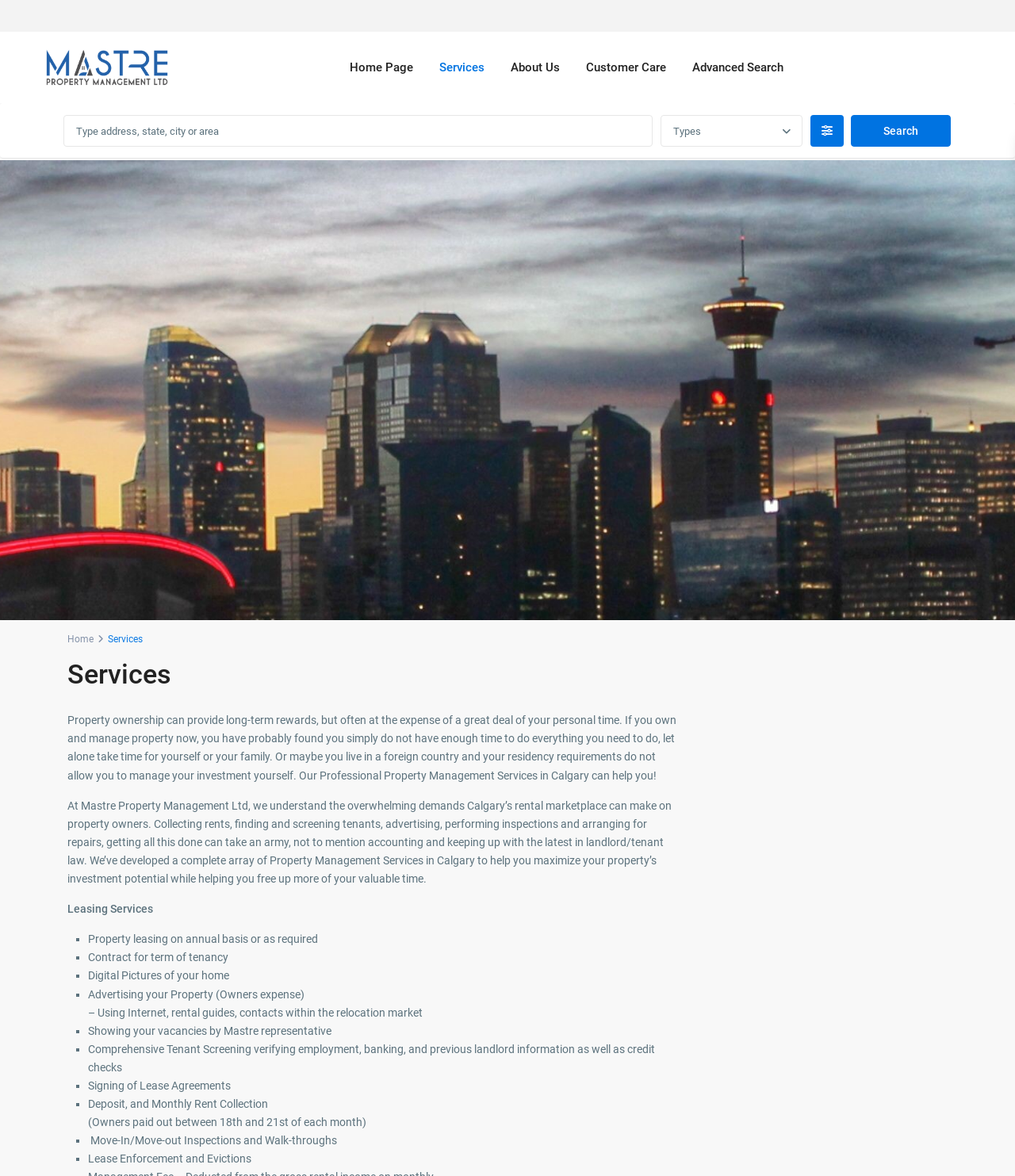Identify the bounding box coordinates for the region to click in order to carry out this instruction: "Go to the Home Page". Provide the coordinates using four float numbers between 0 and 1, formatted as [left, top, right, bottom].

[0.333, 0.027, 0.419, 0.088]